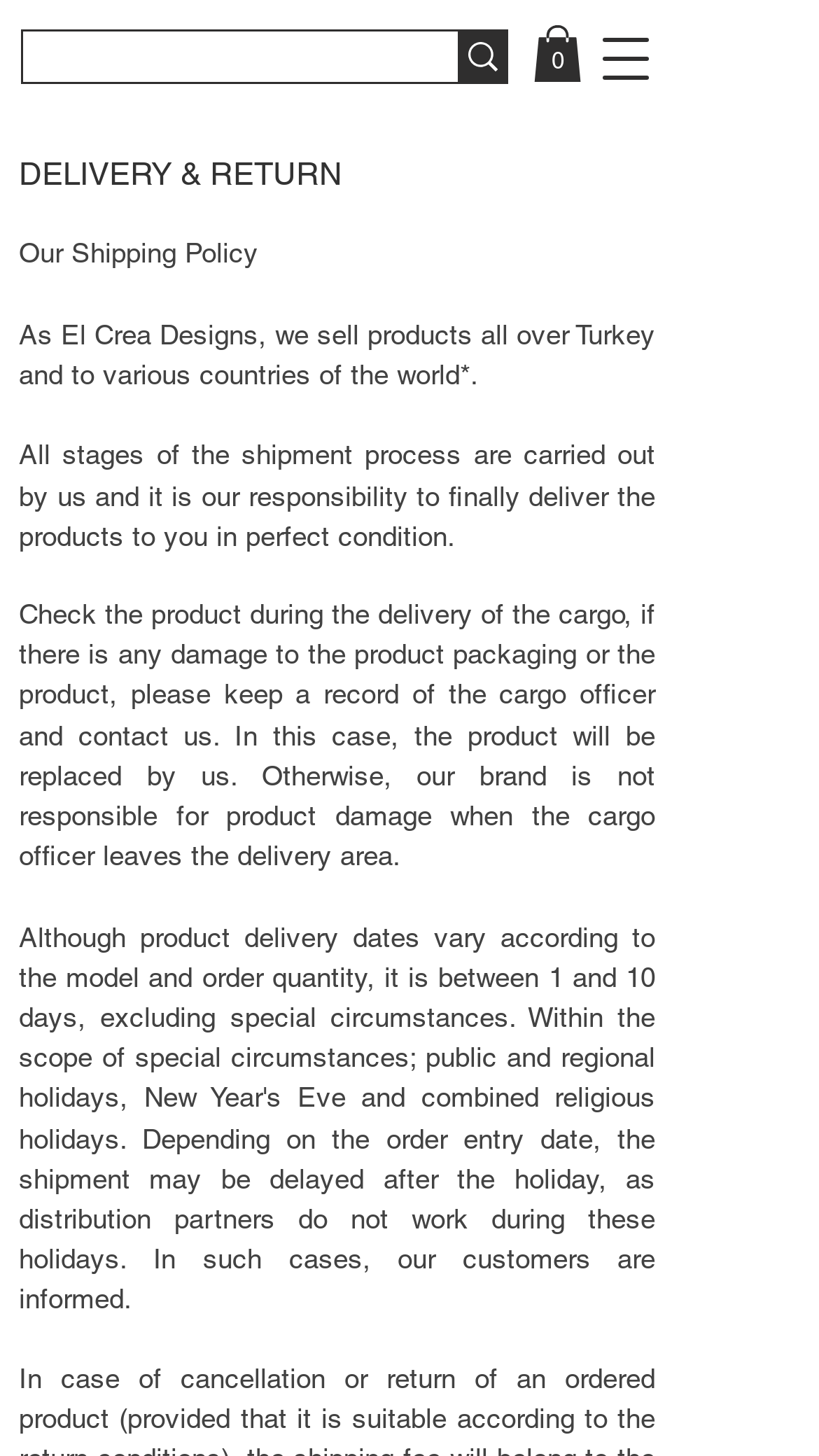What is the purpose of the shipment process?
Refer to the image and give a detailed answer to the query.

I found the answer by reading the StaticText elements under the 'Open navigation menu' button, which describe the shipment policy of the company. Specifically, it states that 'All stages of the shipment process are carried out by us and it is our responsibility to finally deliver the products to you in perfect condition.'